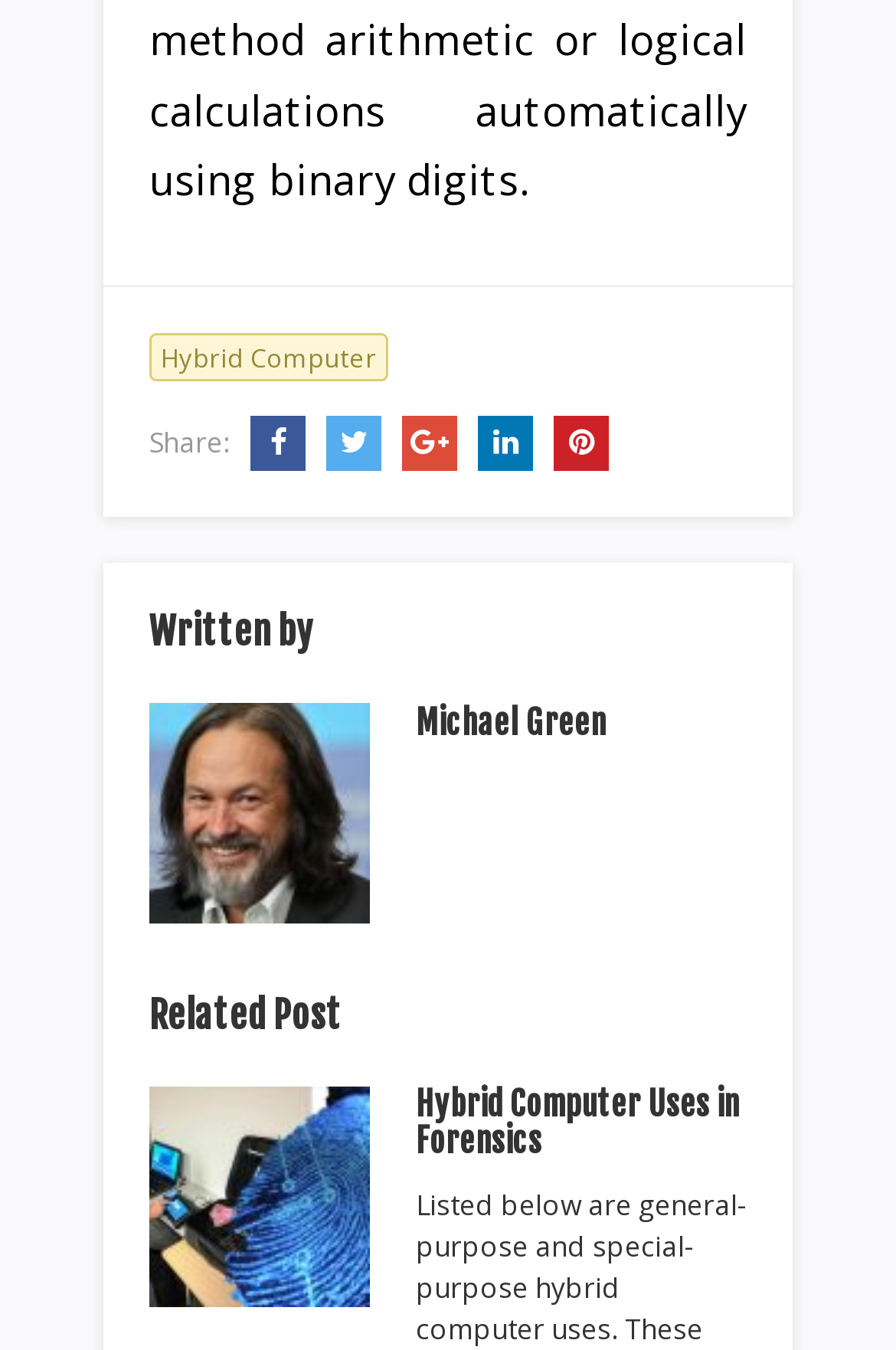Determine the bounding box coordinates for the area you should click to complete the following instruction: "read more about How the Internet can help you managing company".

None